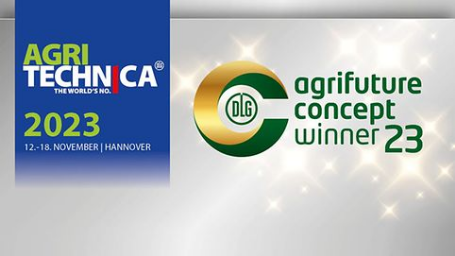Offer a detailed explanation of what is happening in the image.

The image showcases the promotional banner for the prestigious AGRITECHNICA 2023 event, emphasizing its international significance in the agricultural sector. Featured prominently is the event's logo, which includes the words "AGRITECHNICA" and the year "2023," indicating the dates from November 12 to 18 in Hannover, Germany. Below this, the emblem for the "DLG Agrifuture Concept Winner 23" is displayed, symbolizing innovation and excellence in agri-tech developments. The elegant design employs vibrant colors, with dynamic star-like effects adding a touch of glamour, reflecting the forward-thinking nature of agricultural practices recognized at this event.